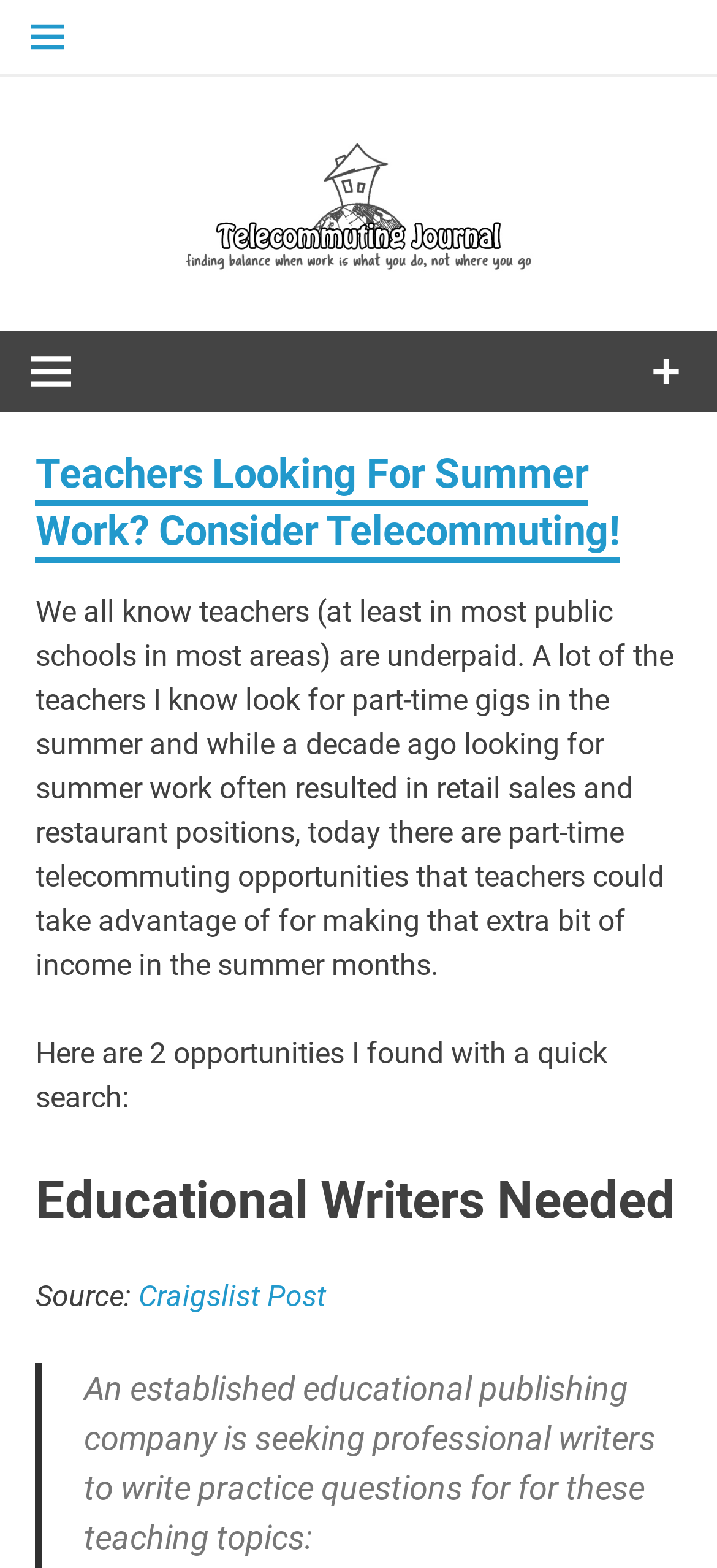What is the company mentioned in the article?
Examine the screenshot and reply with a single word or phrase.

An educational publishing company